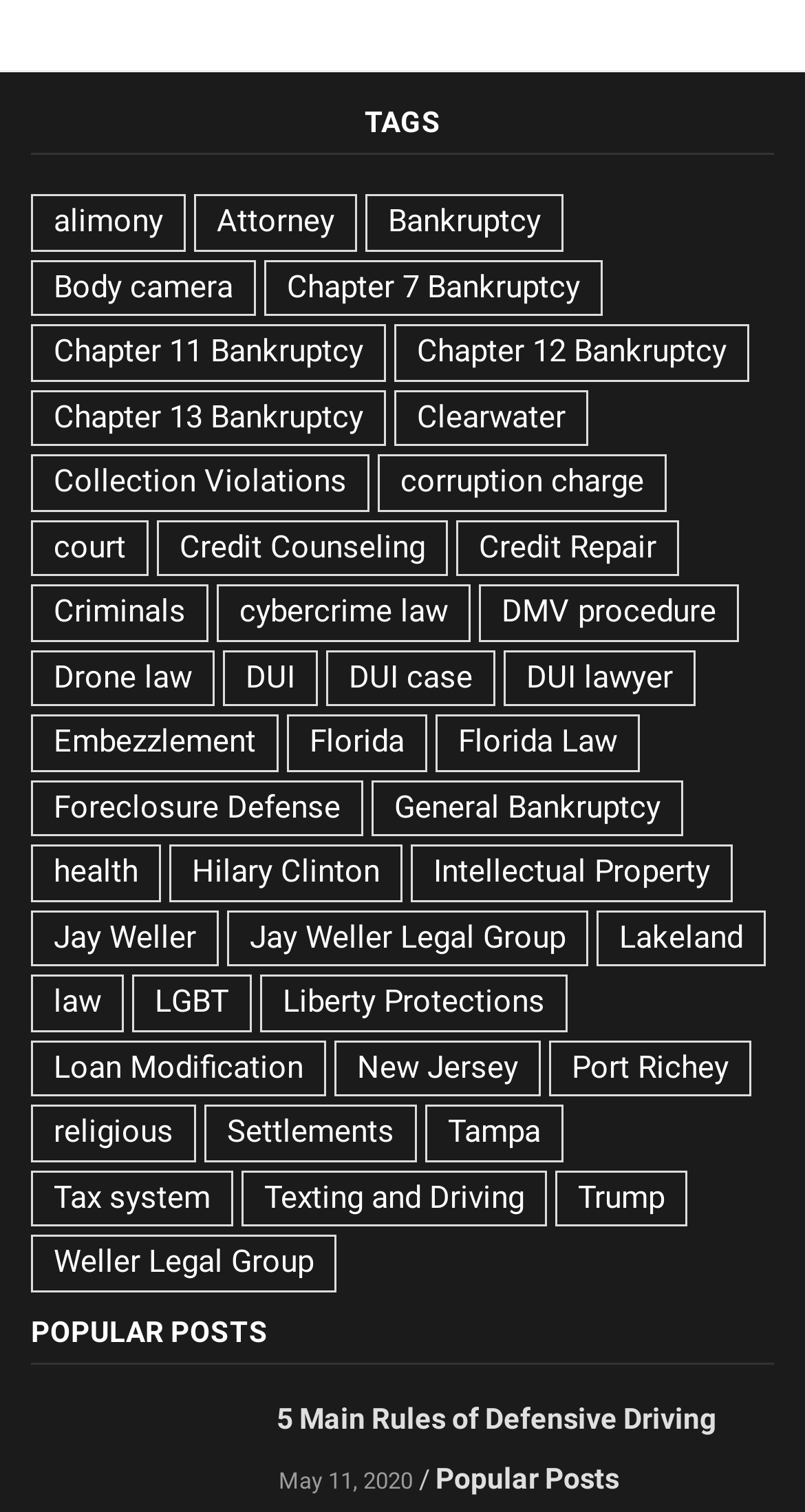When was the first popular post published?
Provide a concise answer using a single word or phrase based on the image.

May 11, 2020